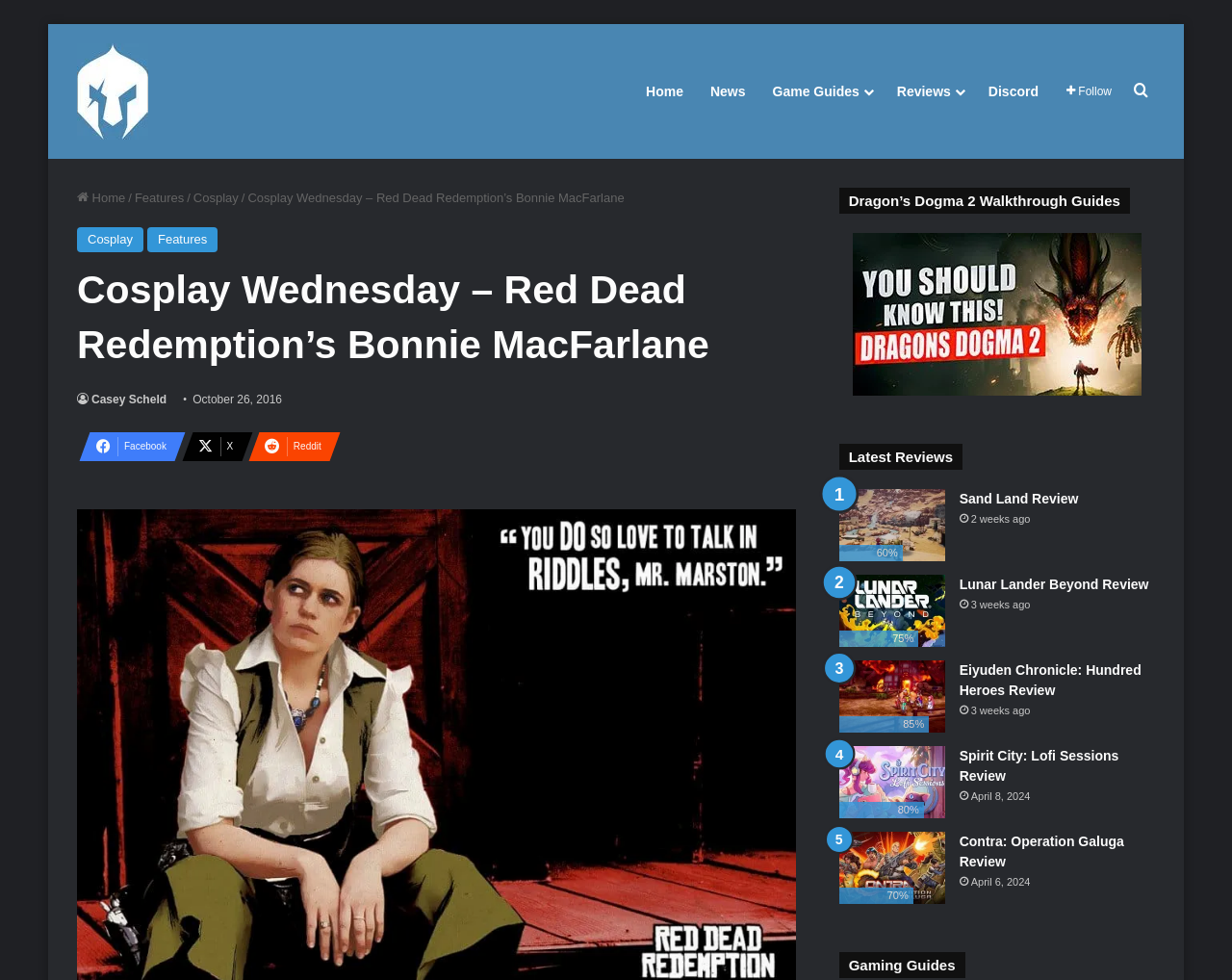How many review links are there on the webpage?
Make sure to answer the question with a detailed and comprehensive explanation.

There are five review links on the webpage, which can be found in the 'Latest Reviews' section. They are 'Sand Land Review', 'Lunar Lander Beyond Review', 'Eiyuden Chronicle: Hundred Heroes Review', 'Spirit City: Lofi Sessions Review', and 'Contra: Operation Galuga Review'.